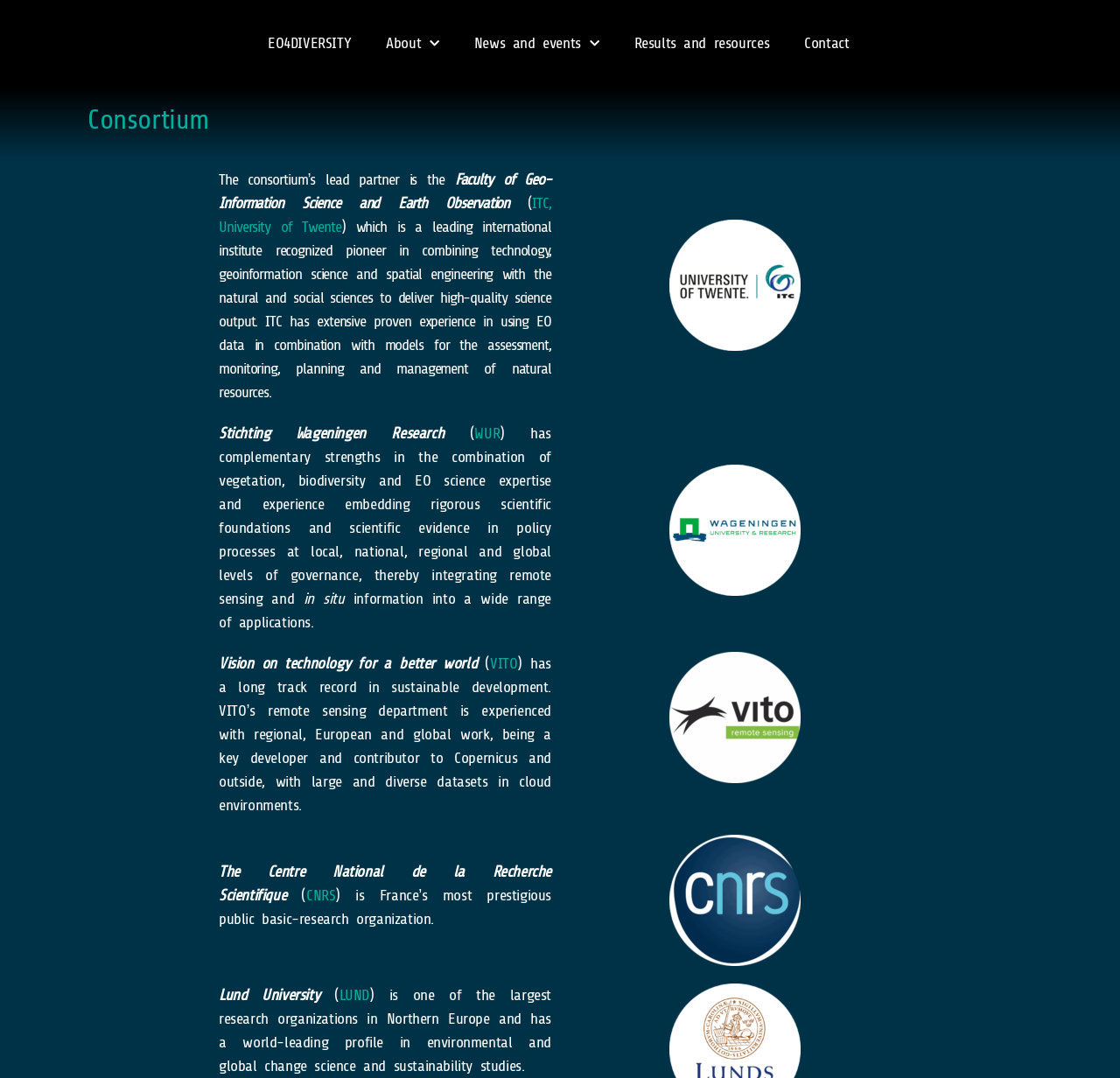Kindly determine the bounding box coordinates of the area that needs to be clicked to fulfill this instruction: "Explore VITO".

[0.437, 0.6, 0.462, 0.632]